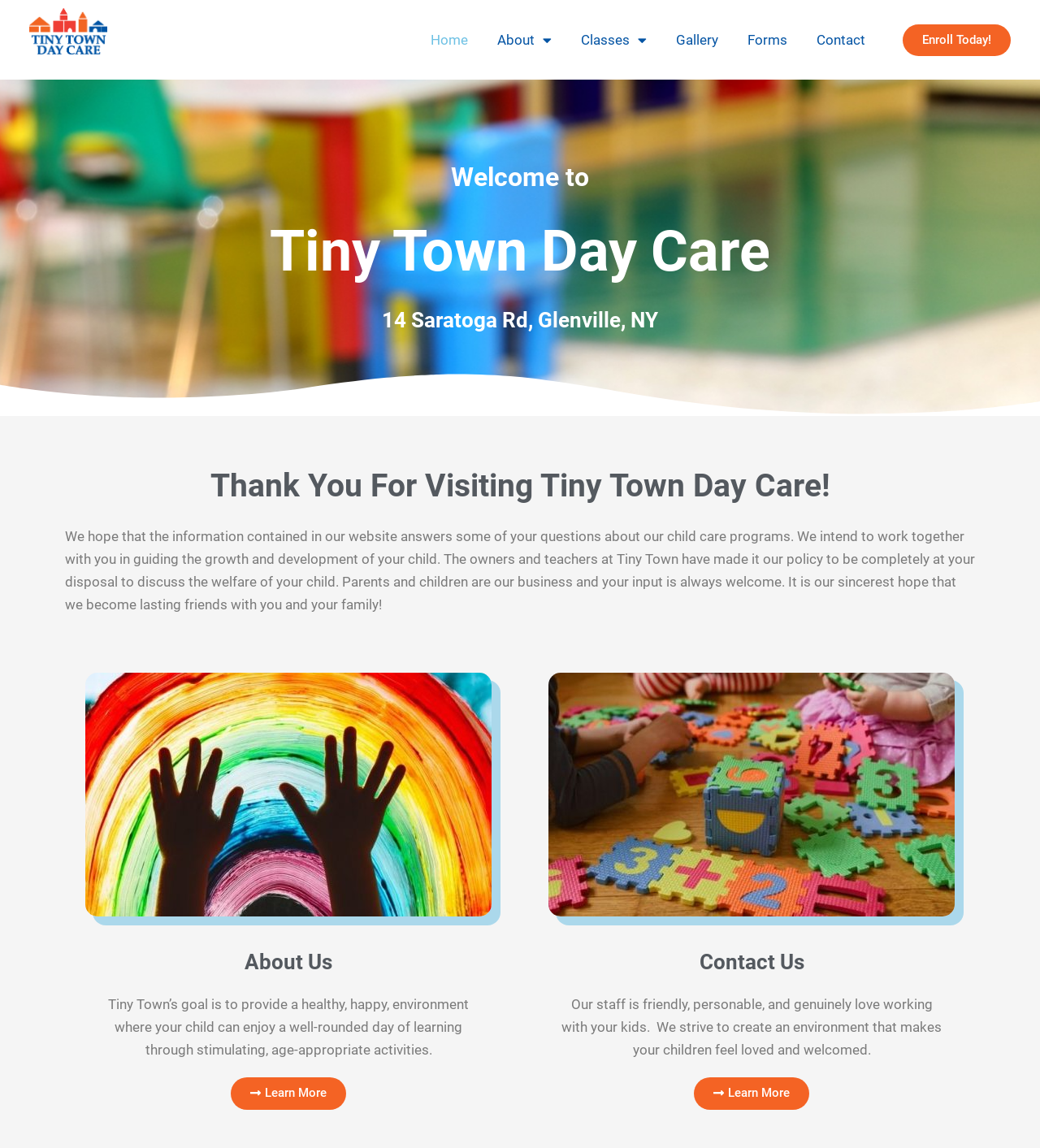Find the bounding box coordinates of the clickable region needed to perform the following instruction: "Click on Home". The coordinates should be provided as four float numbers between 0 and 1, i.e., [left, top, right, bottom].

[0.4, 0.007, 0.464, 0.062]